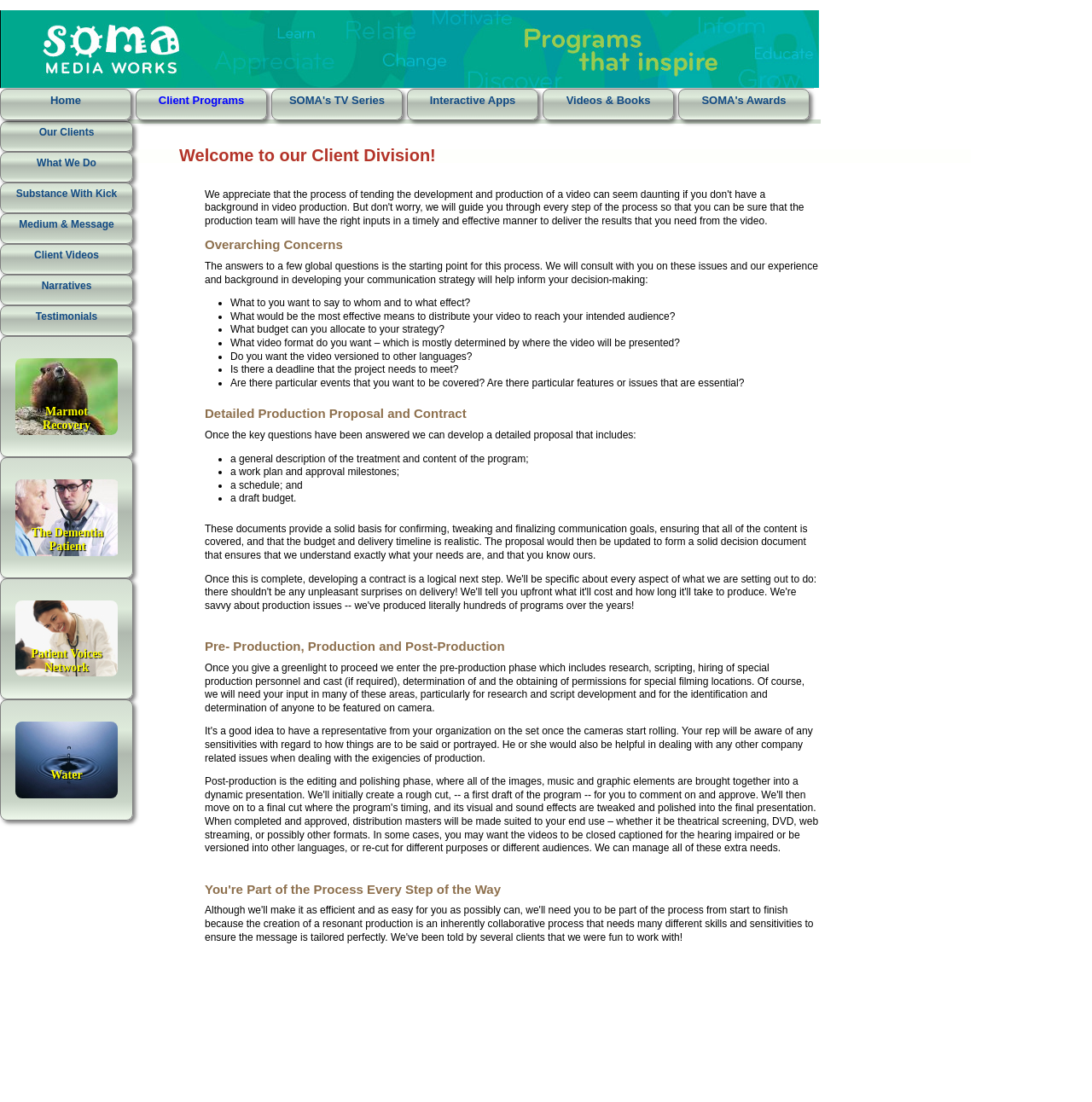Can you give a comprehensive explanation to the question given the content of the image?
What are the key questions to be answered in the proposal?

The webpage mentions that the key questions to be answered in the proposal include 'What do you want to say to whom and to what effect?', 'What would be the most effective means to distribute your video to reach your intended audience?', and several others. These questions are essential in developing a communication strategy for clients.